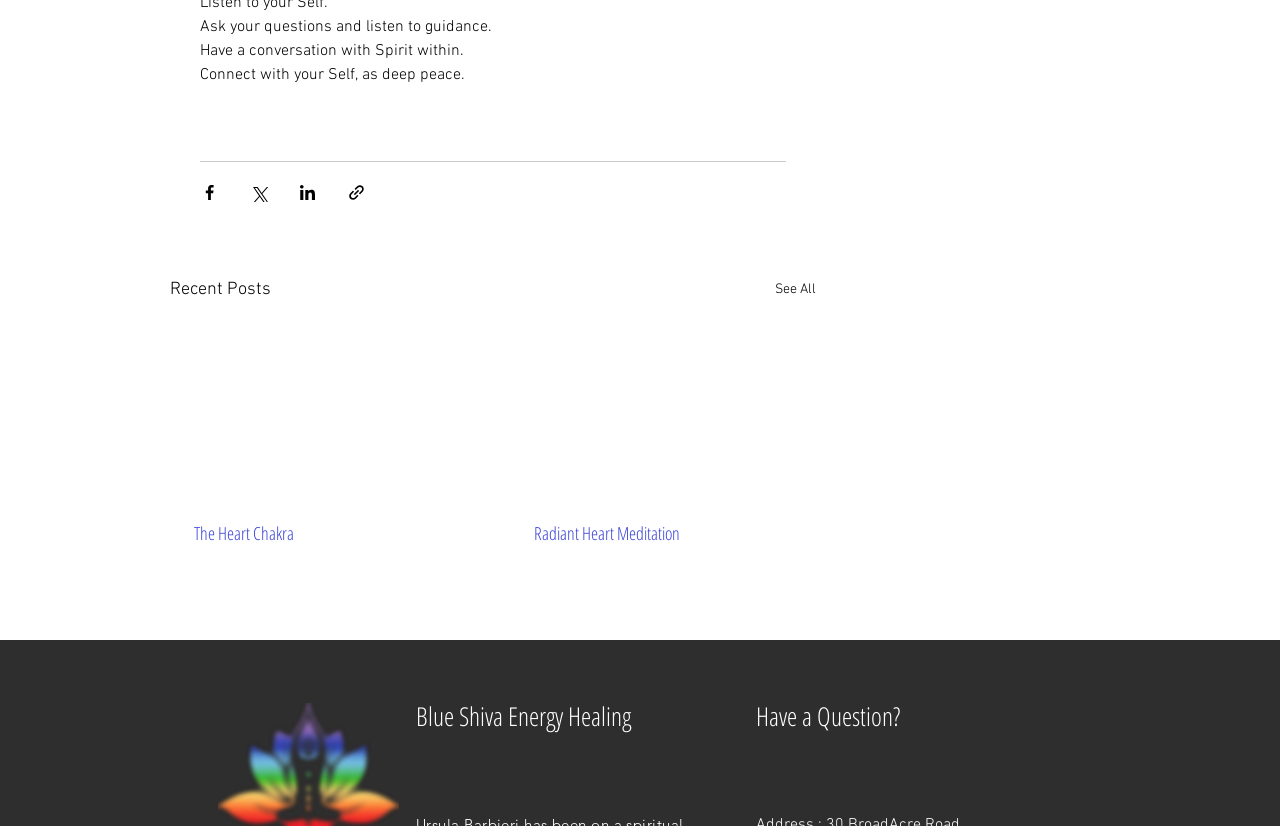How many recent posts are displayed?
Please respond to the question with a detailed and well-explained answer.

I saw the 'Recent Posts' section, which contains two article elements, each with a link to a specific post.